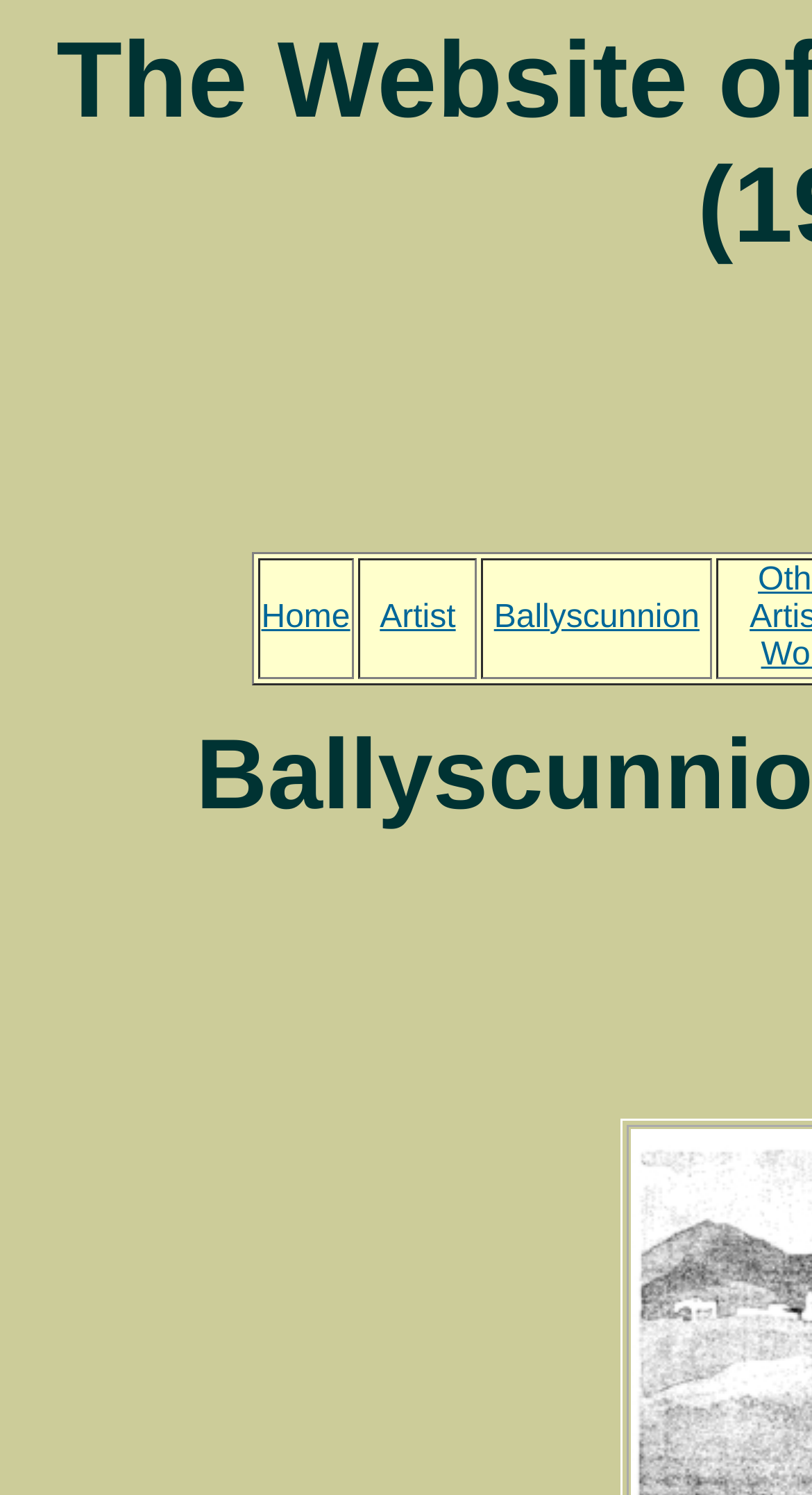Given the element description "Ballyscunnion" in the screenshot, predict the bounding box coordinates of that UI element.

[0.608, 0.401, 0.861, 0.425]